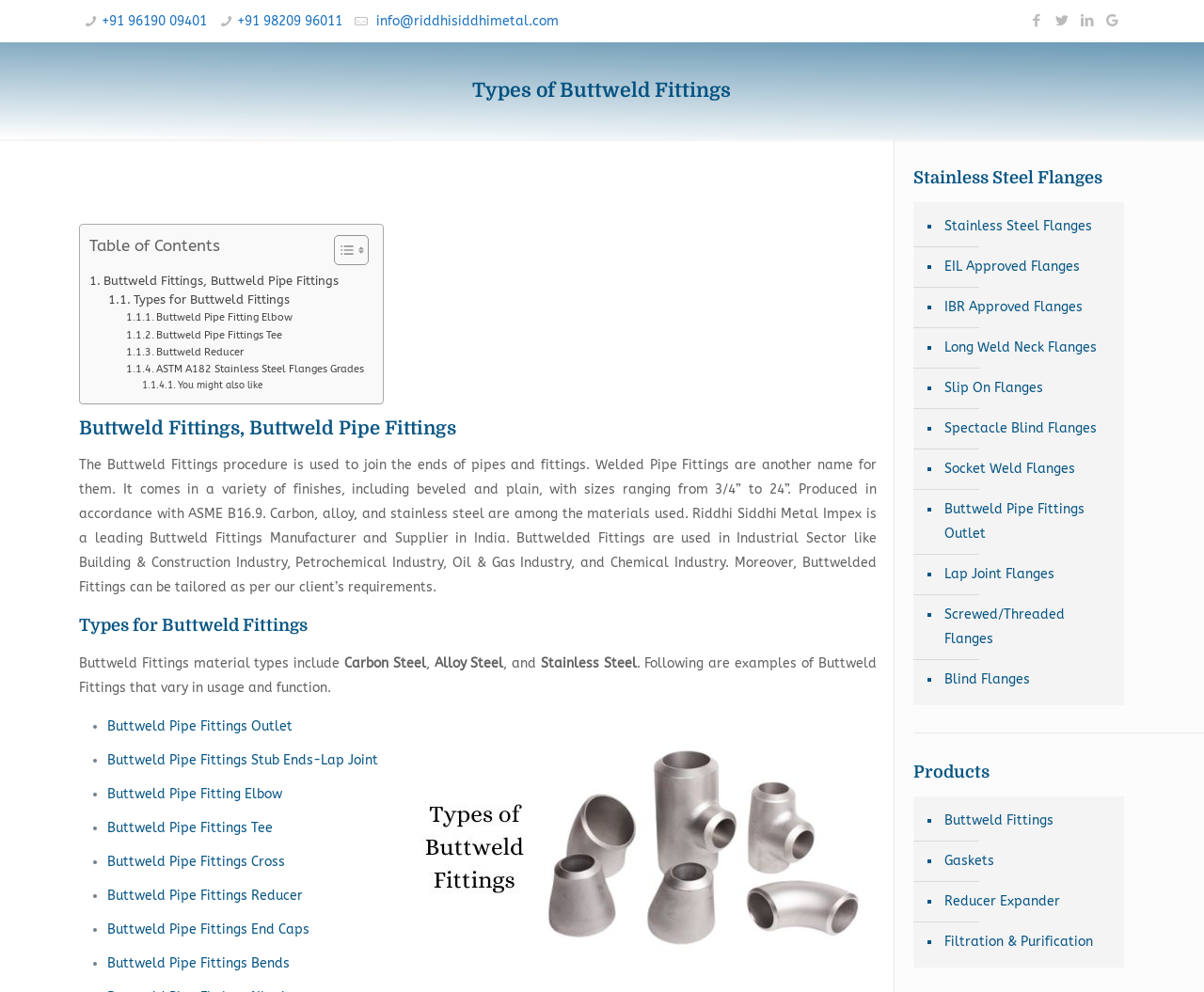Please answer the following question using a single word or phrase: 
What is the difference between Buttweld Fittings and Welded Pipe Fittings?

None